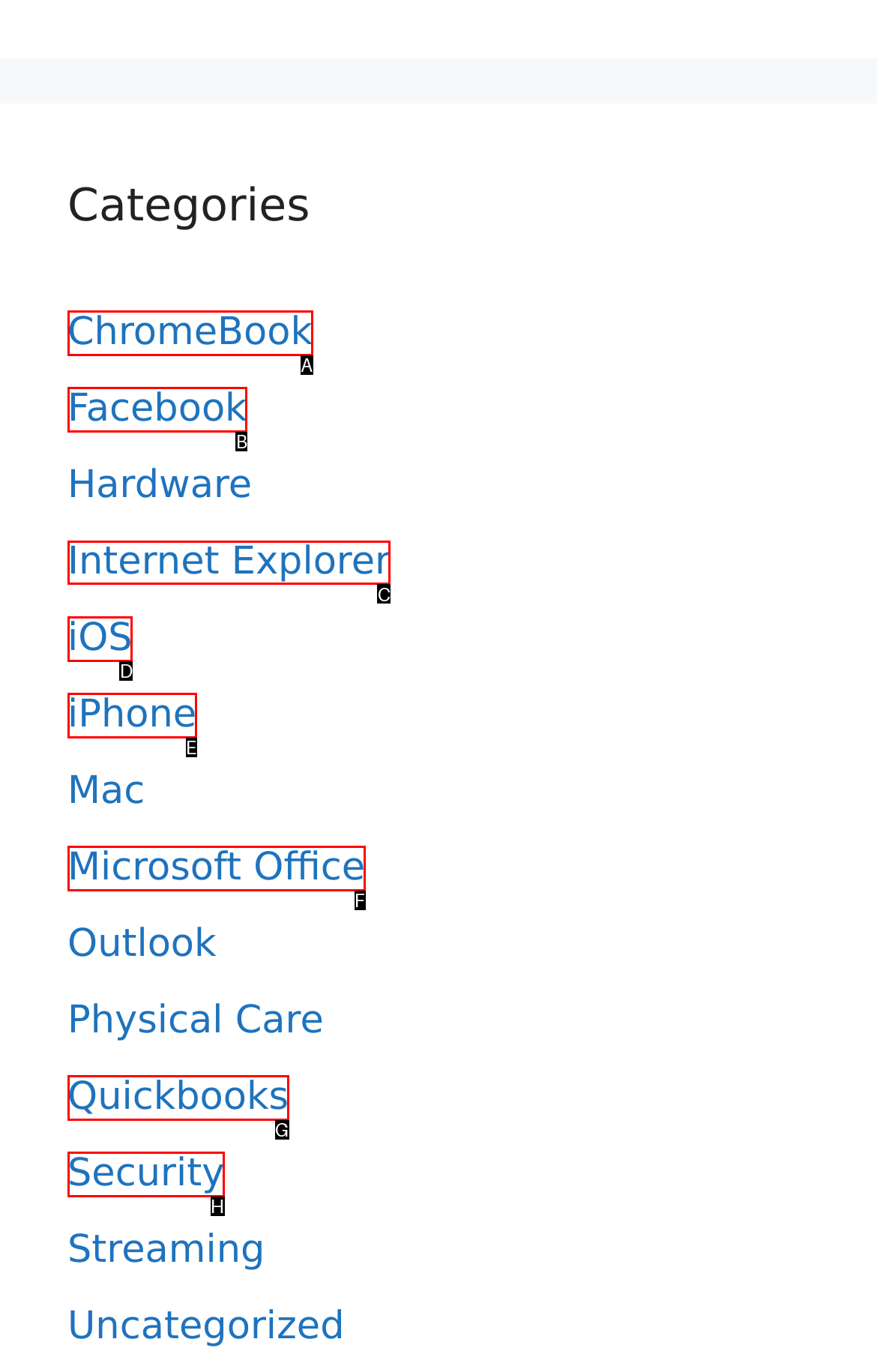Specify which HTML element I should click to complete this instruction: Click on the link 'Villager SA – Khulula ft. Lungile' Answer with the letter of the relevant option.

None